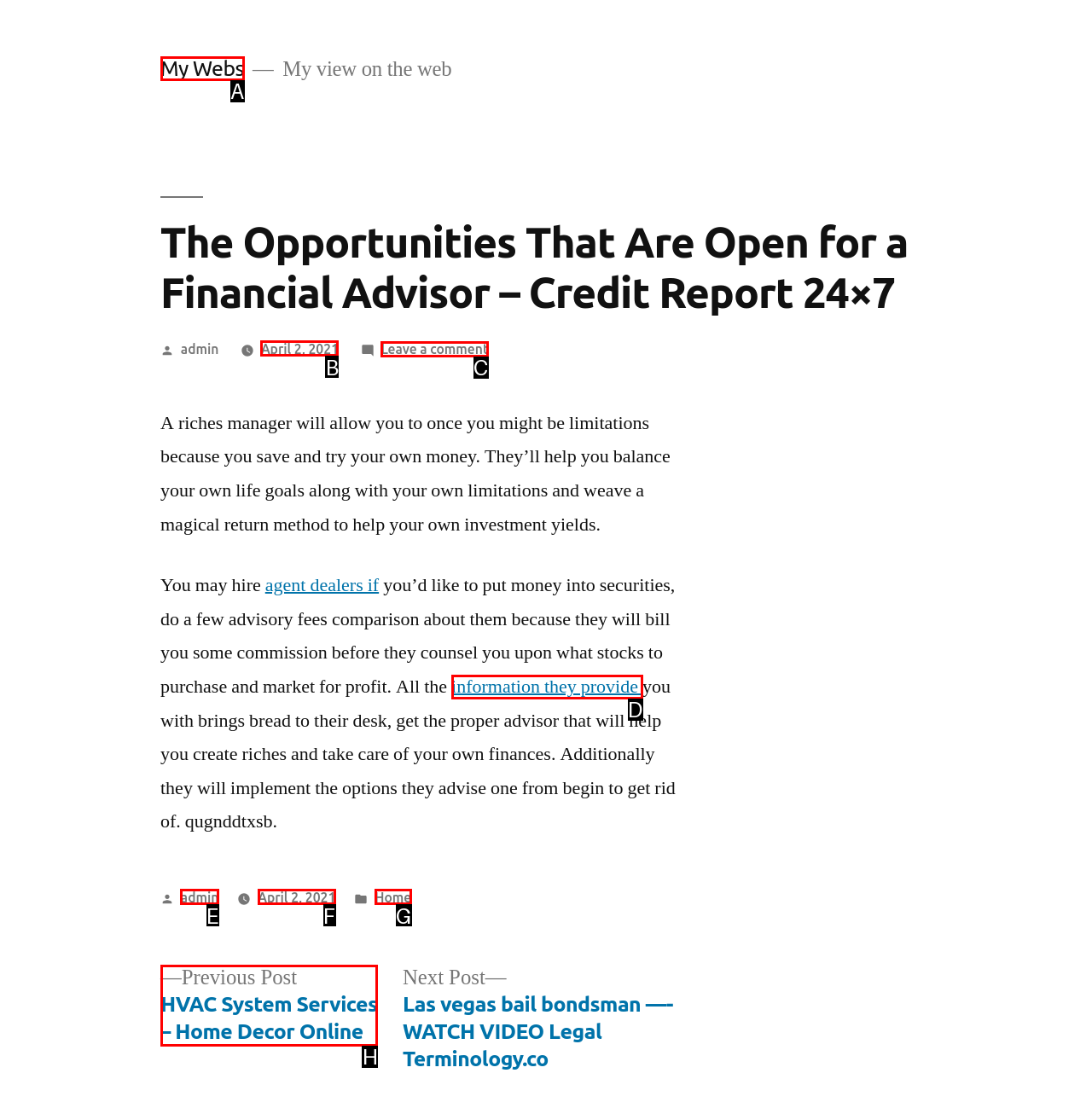Choose the HTML element to click for this instruction: Click on the 'Leave a comment' link Answer with the letter of the correct choice from the given options.

C